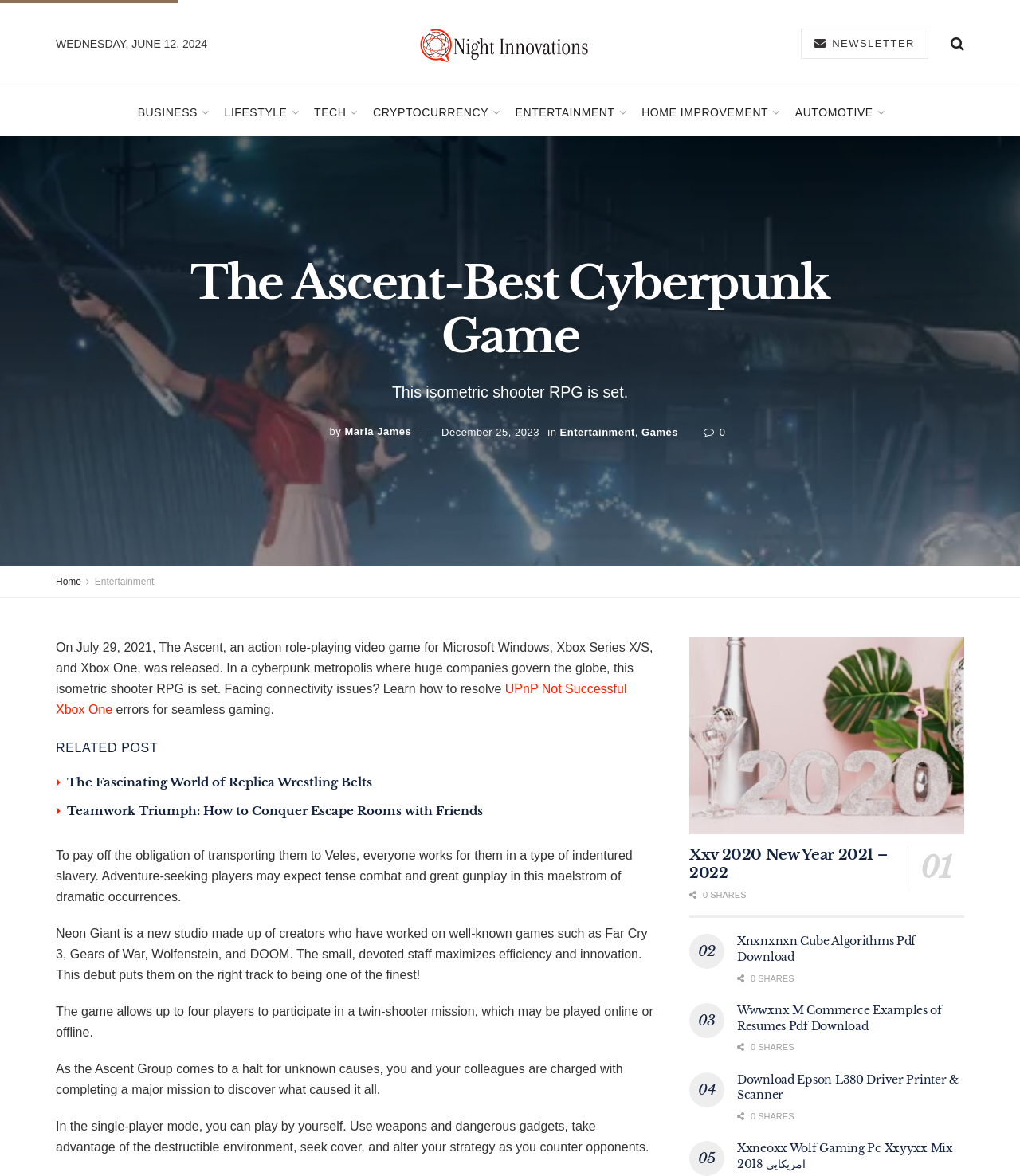Provide a brief response to the question using a single word or phrase: 
What is the genre of the game The Ascent?

Action role-playing